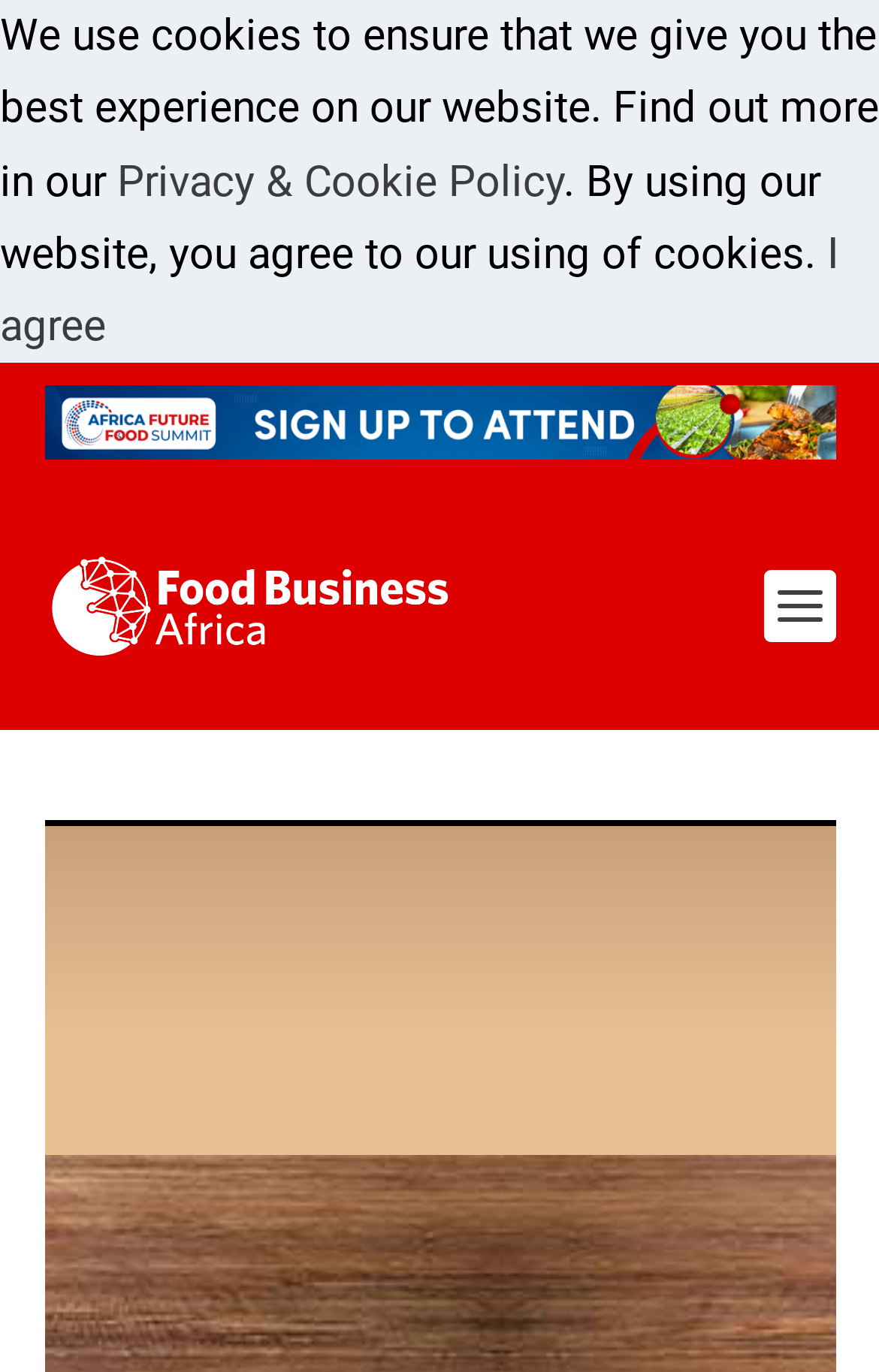Please provide a one-word or short phrase answer to the question:
What is the name of the magazine?

Food Business Africa Magazine